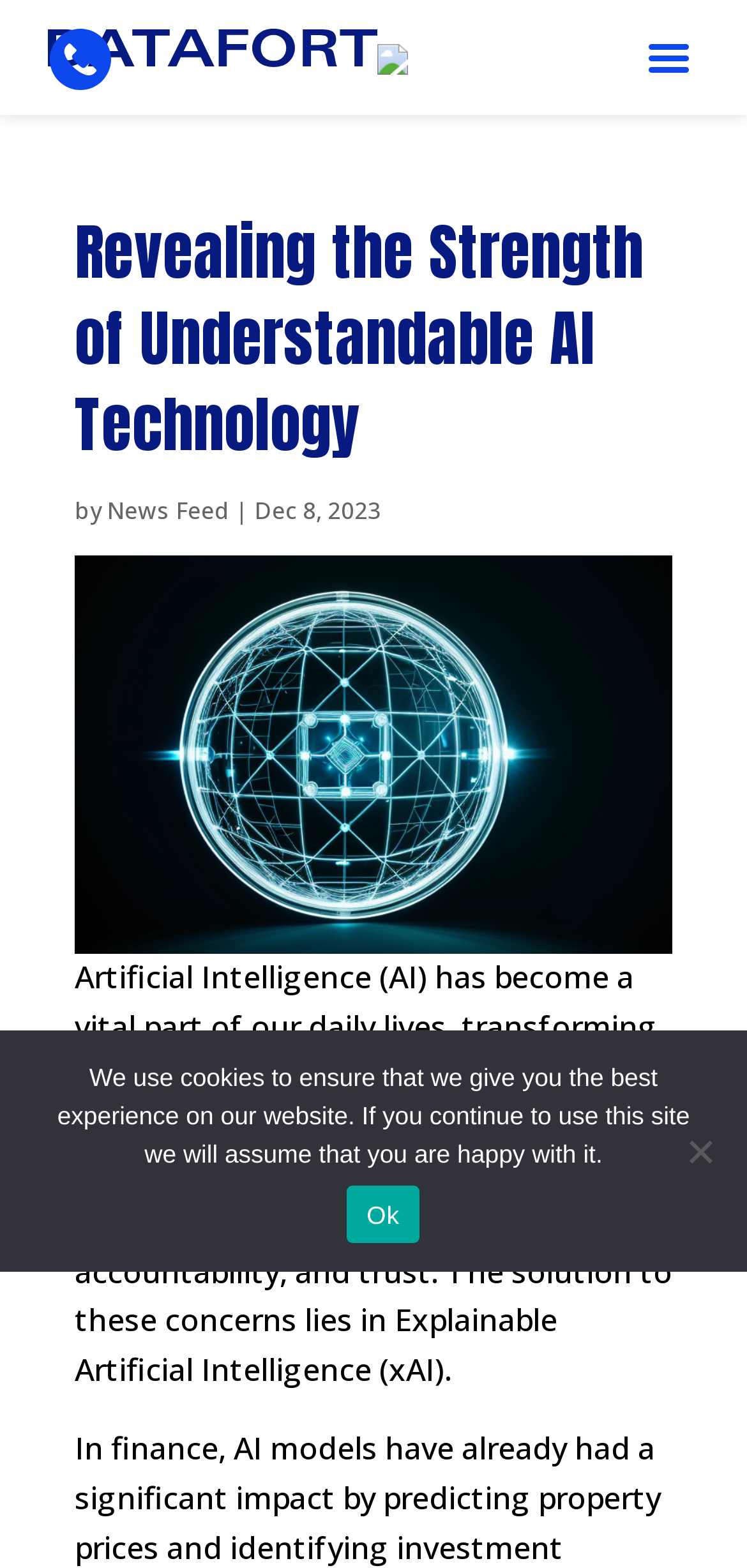From the given element description: "Ok", find the bounding box for the UI element. Provide the coordinates as four float numbers between 0 and 1, in the order [left, top, right, bottom].

[0.465, 0.756, 0.56, 0.793]